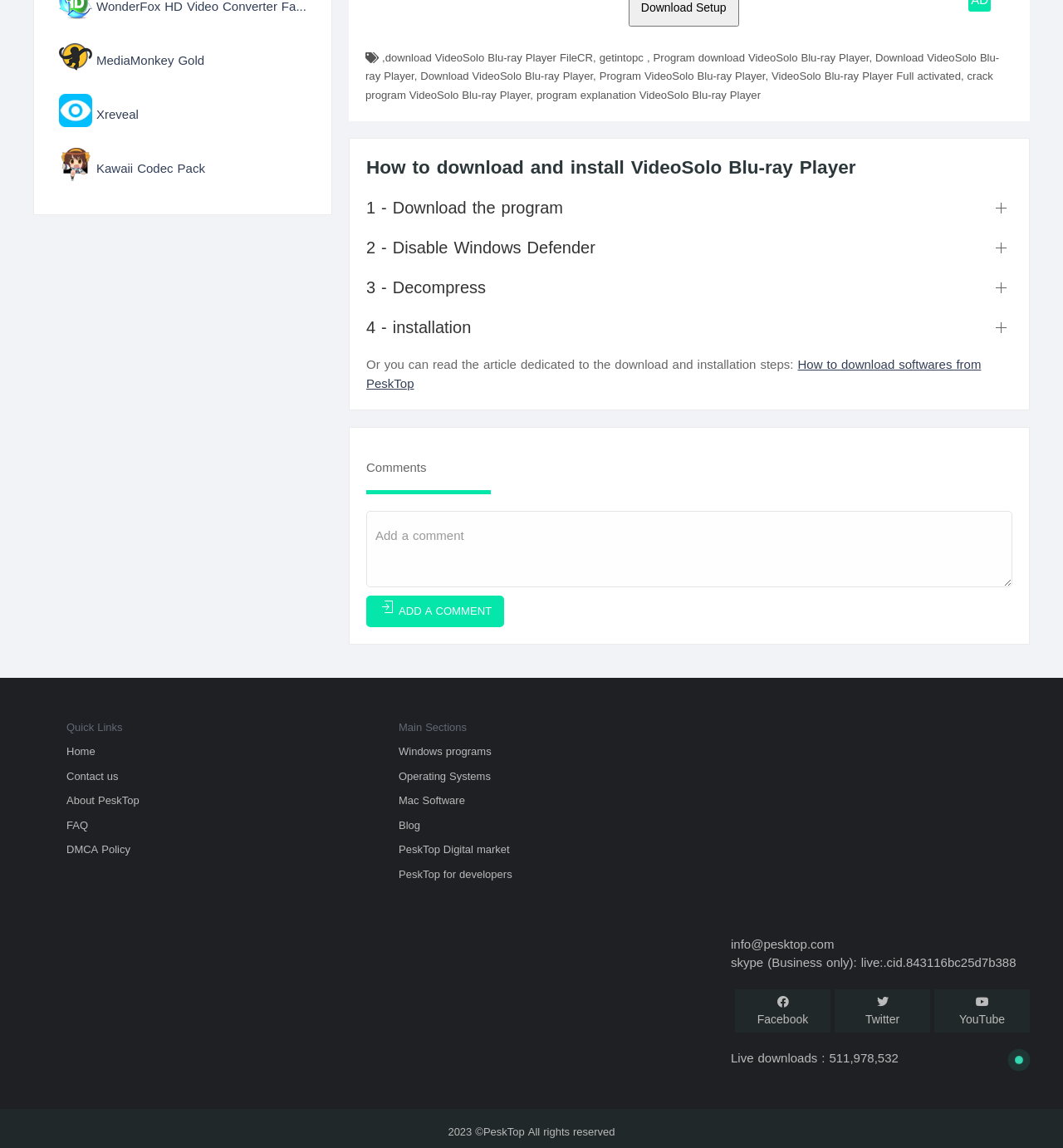Identify the bounding box coordinates for the UI element described as: "value="Search"". The coordinates should be provided as four floats between 0 and 1: [left, top, right, bottom].

None